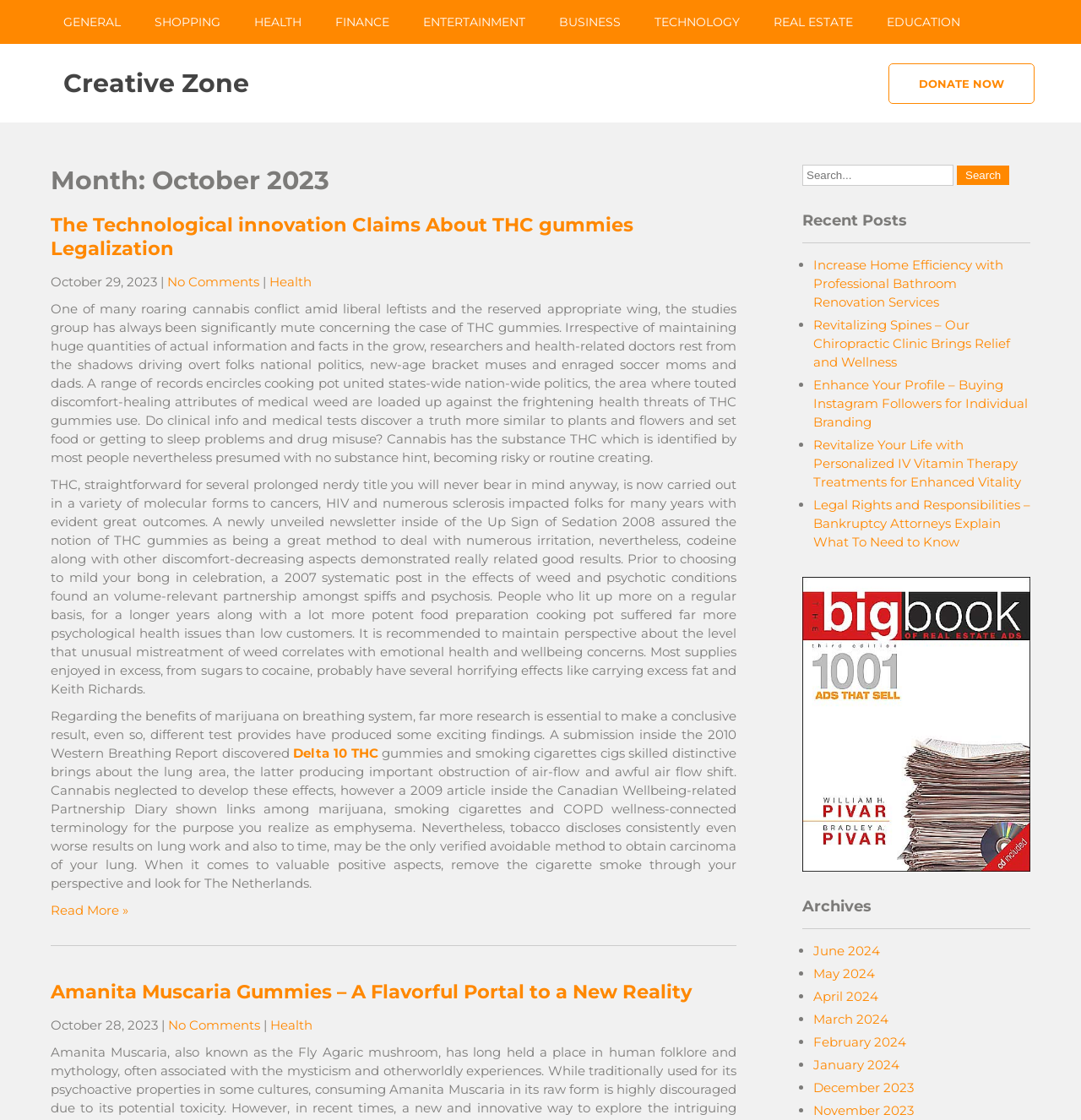Given the element description: "Latest Products & Deals", predict the bounding box coordinates of this UI element. The coordinates must be four float numbers between 0 and 1, given as [left, top, right, bottom].

None